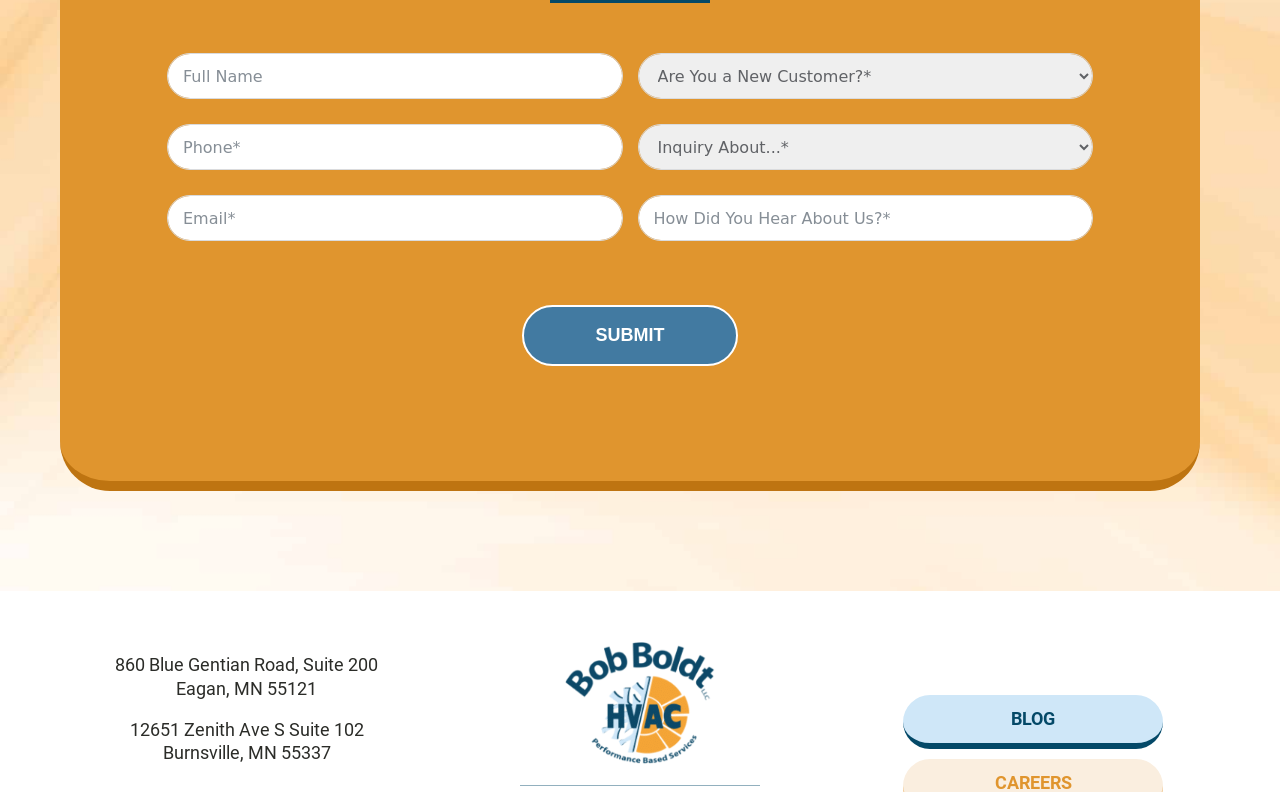Locate the bounding box coordinates of the area where you should click to accomplish the instruction: "fill in the first textbox".

[0.13, 0.067, 0.486, 0.125]